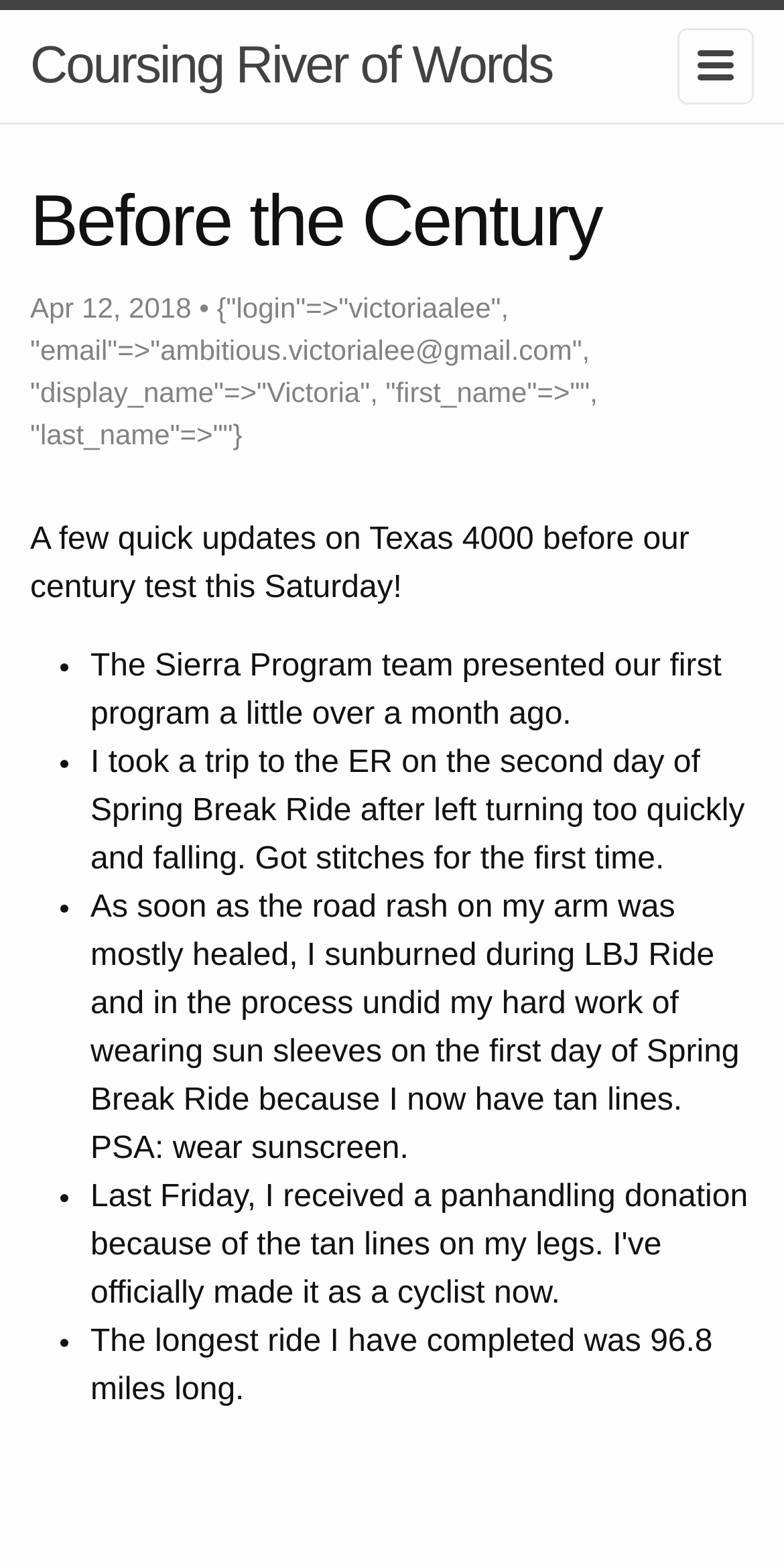What is the longest ride the author has completed?
Based on the image, give a one-word or short phrase answer.

96.8 miles